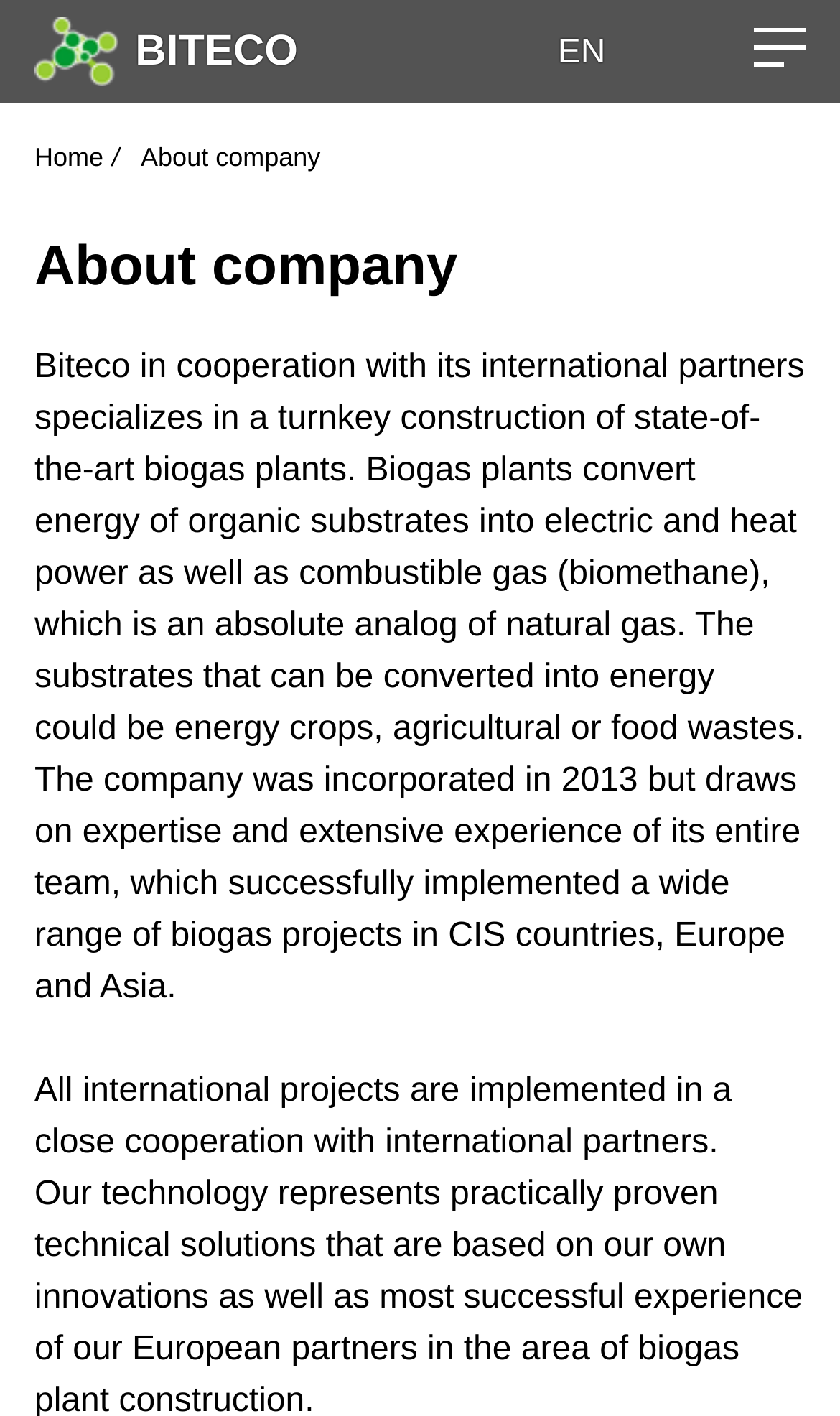When was the company incorporated?
Please analyze the image and answer the question with as much detail as possible.

The webpage states that the company was incorporated in 2013, although it draws on expertise and extensive experience of its entire team, which successfully implemented a wide range of biogas projects in CIS countries, Europe and Asia.